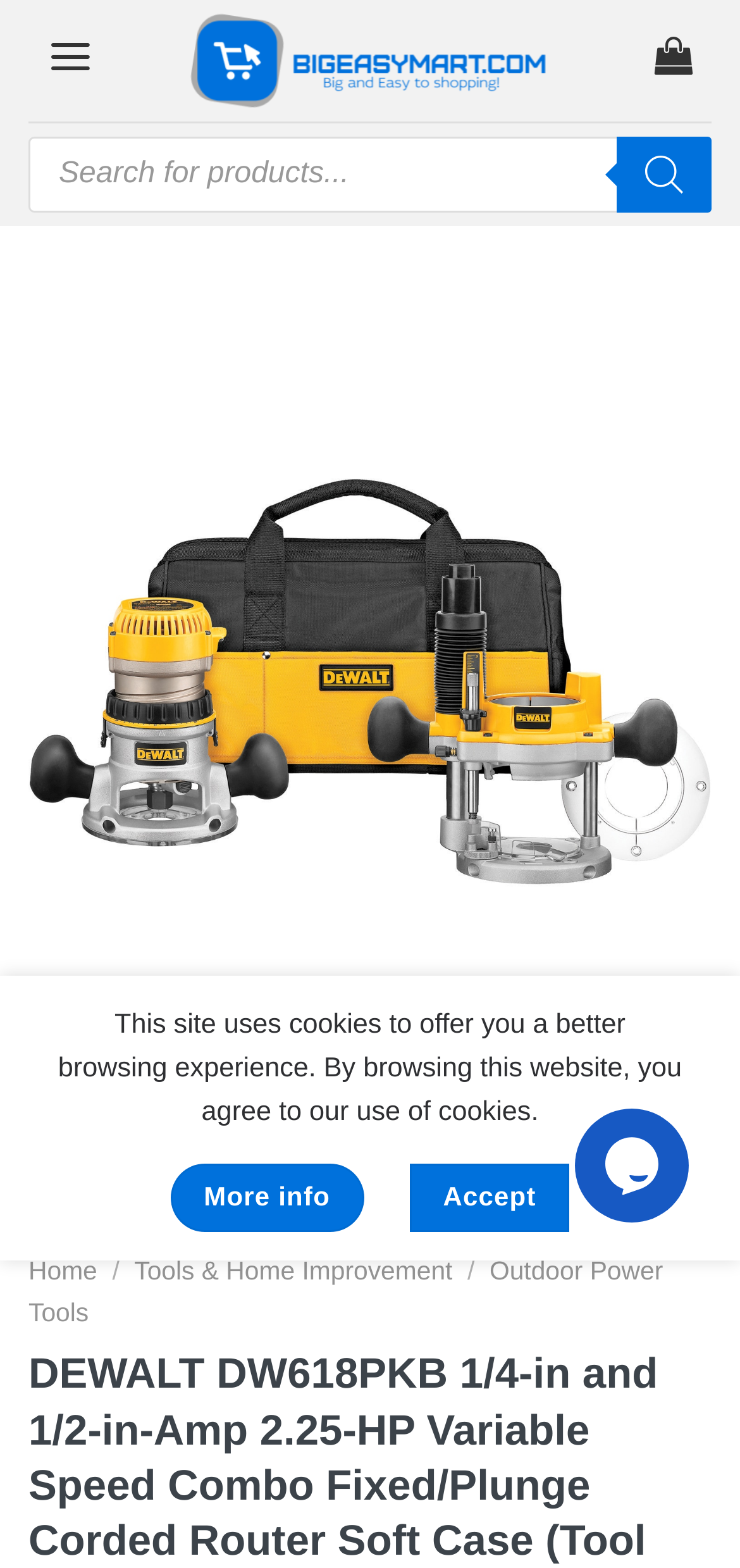Carefully examine the image and provide an in-depth answer to the question: What is the purpose of the 'Previous' and 'Next' buttons?

The 'Previous' and 'Next' buttons are located near the product image and are likely used to navigate to the previous or next product in a series or category.